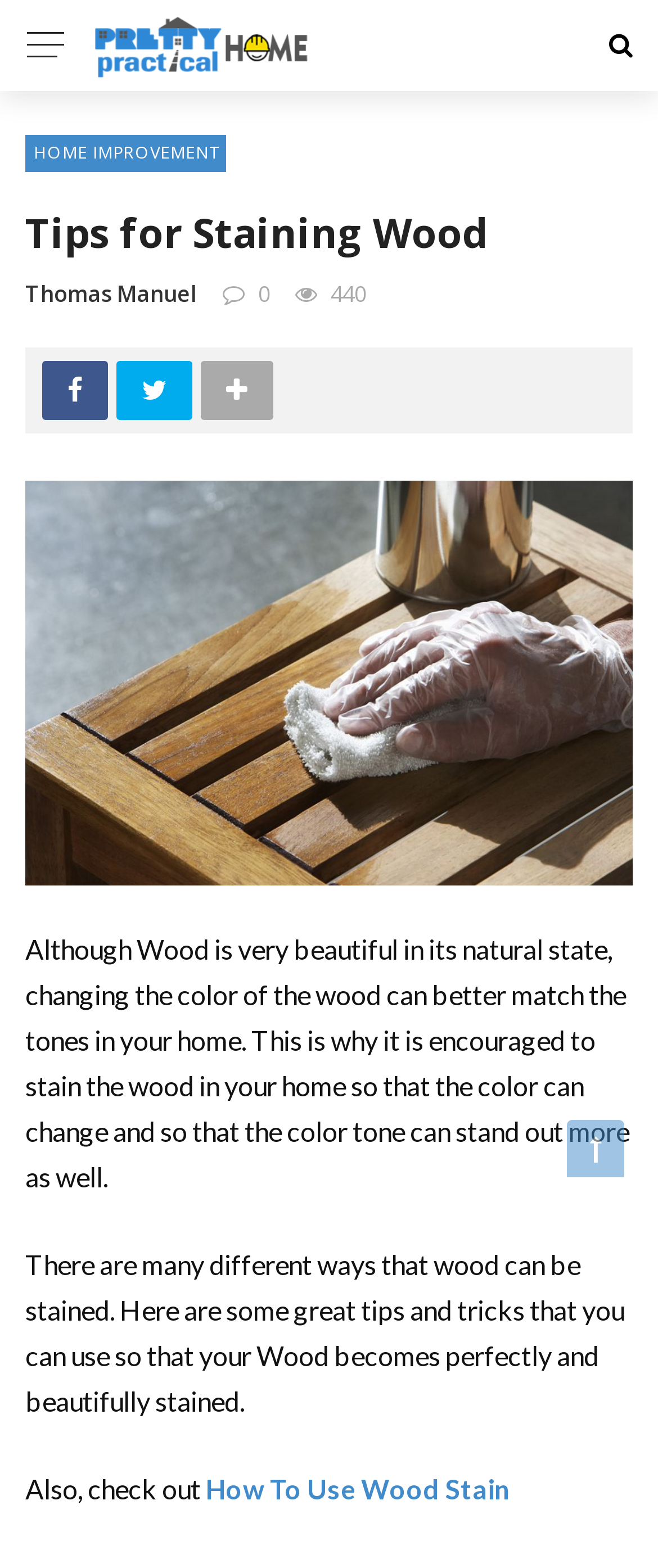Reply to the question below using a single word or brief phrase:
What is the author of this article?

Thomas Manuel